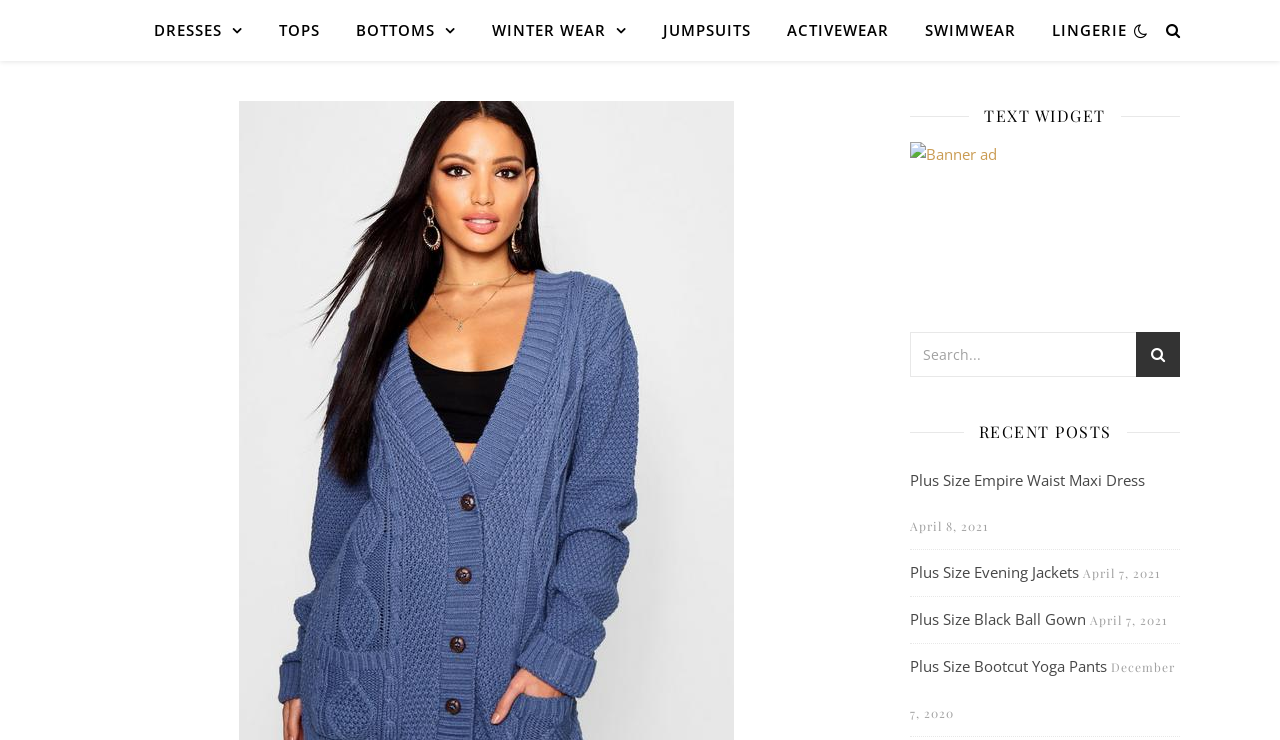Use a single word or phrase to answer the question:
What is the date of the latest post?

April 8, 2021